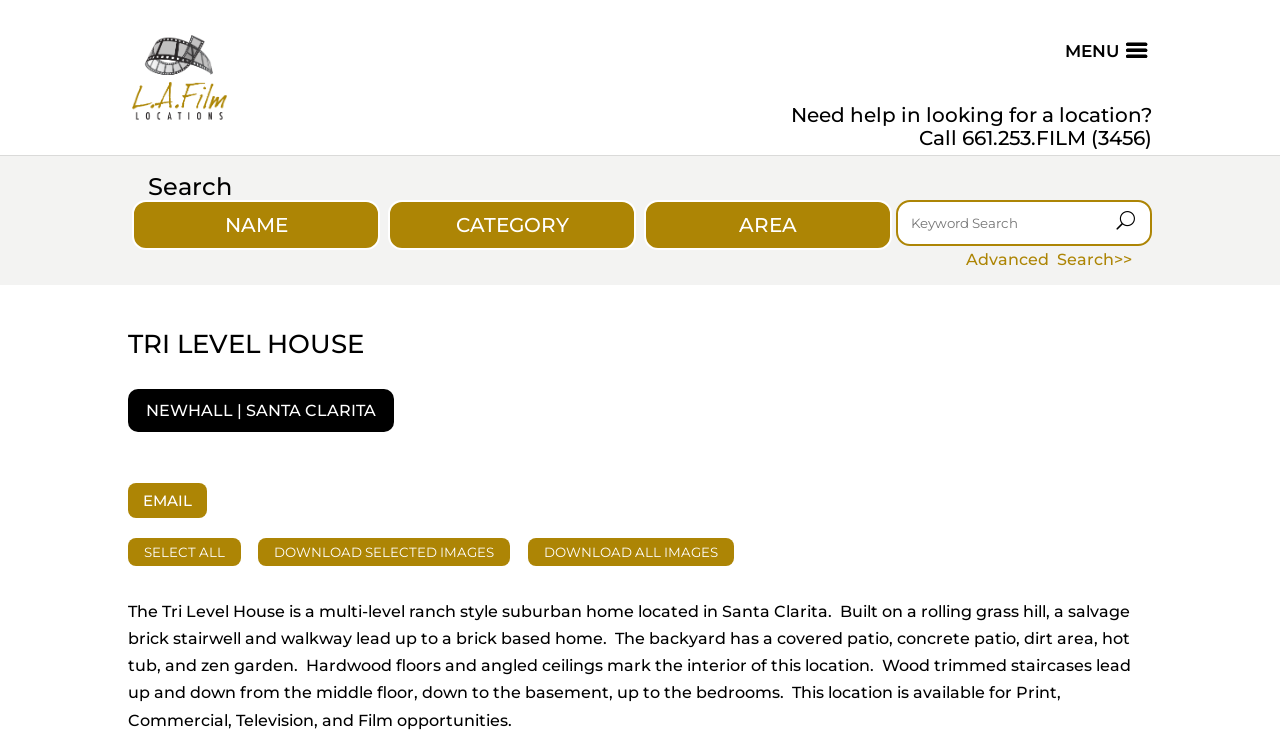Where is the Tri Level House located?
Please provide a full and detailed response to the question.

The location of the Tri Level House is mentioned in the webpage content as 'NEWHALL | SANTA CLARITA', which indicates that the house is located in Santa Clarita.